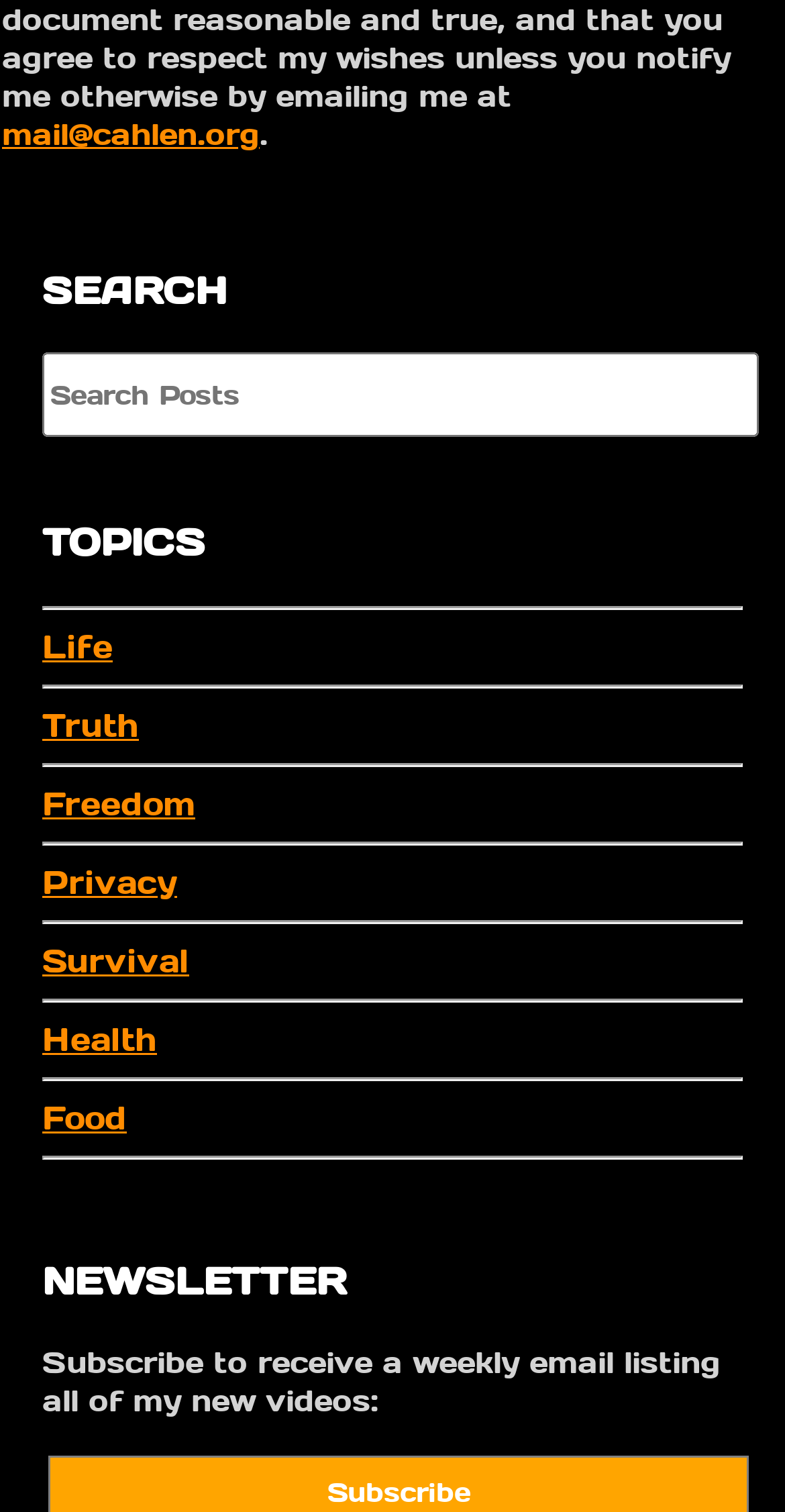Find the bounding box coordinates of the clickable area that will achieve the following instruction: "go to Truth topic".

[0.054, 0.466, 0.177, 0.494]